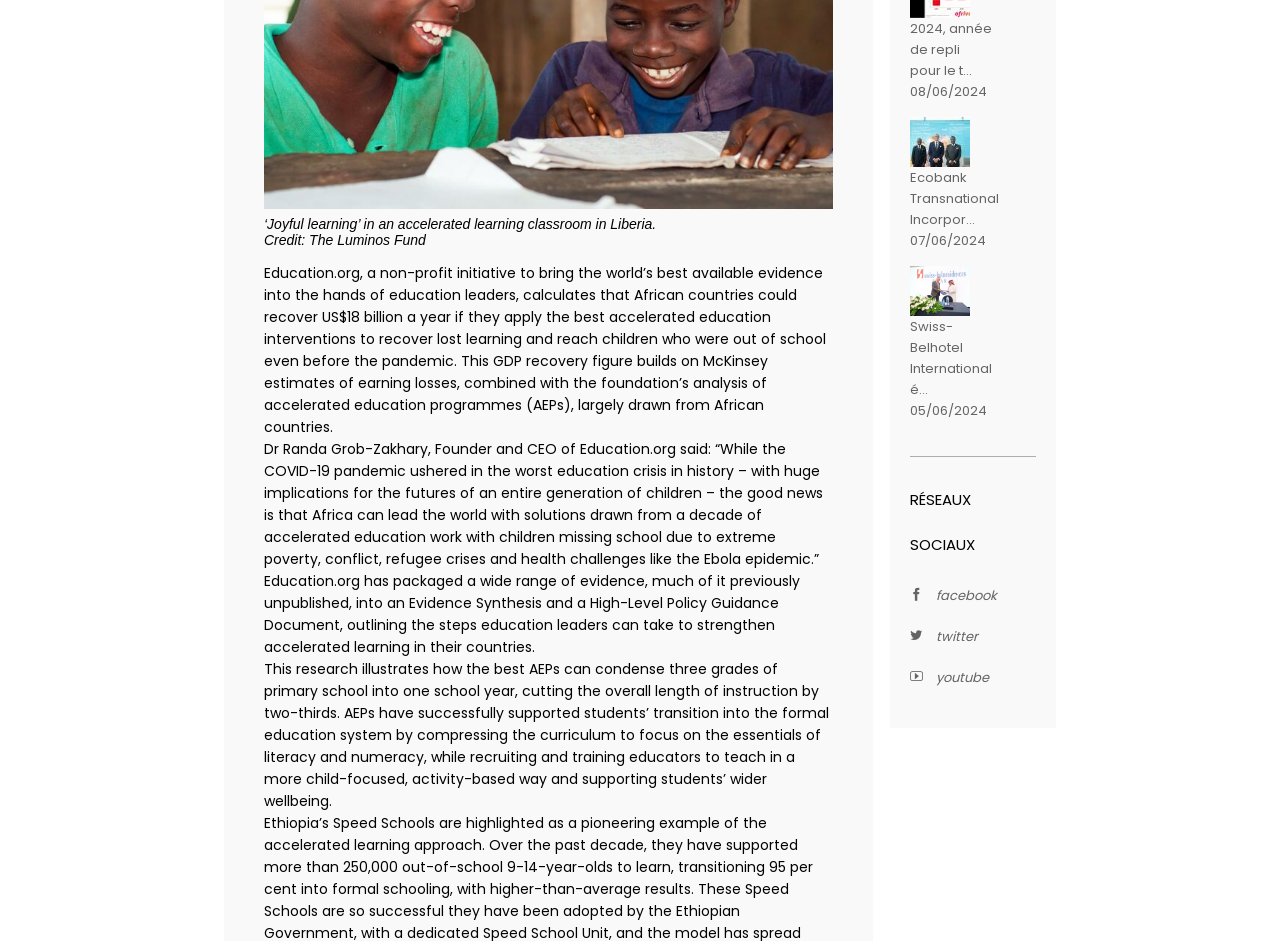Please reply with a single word or brief phrase to the question: 
What is the estimated GDP recovery figure?

US$18 billion